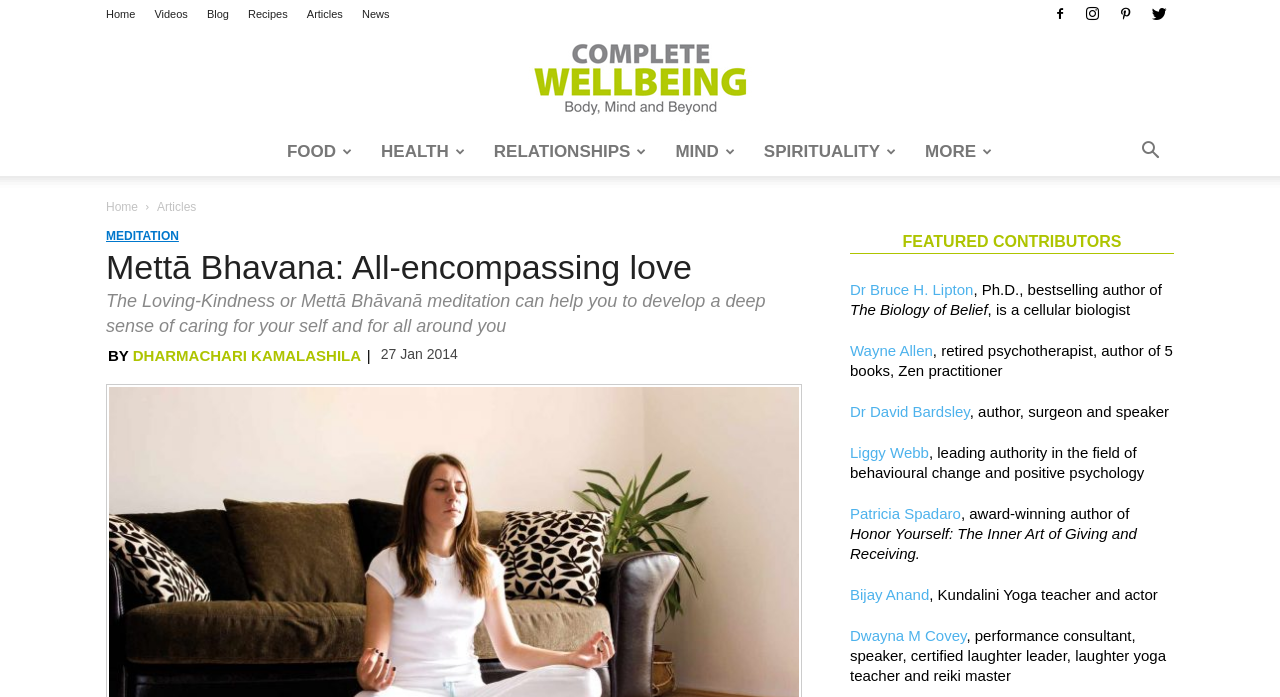Locate the heading on the webpage and return its text.

Mettā Bhavana: All-encompassing love